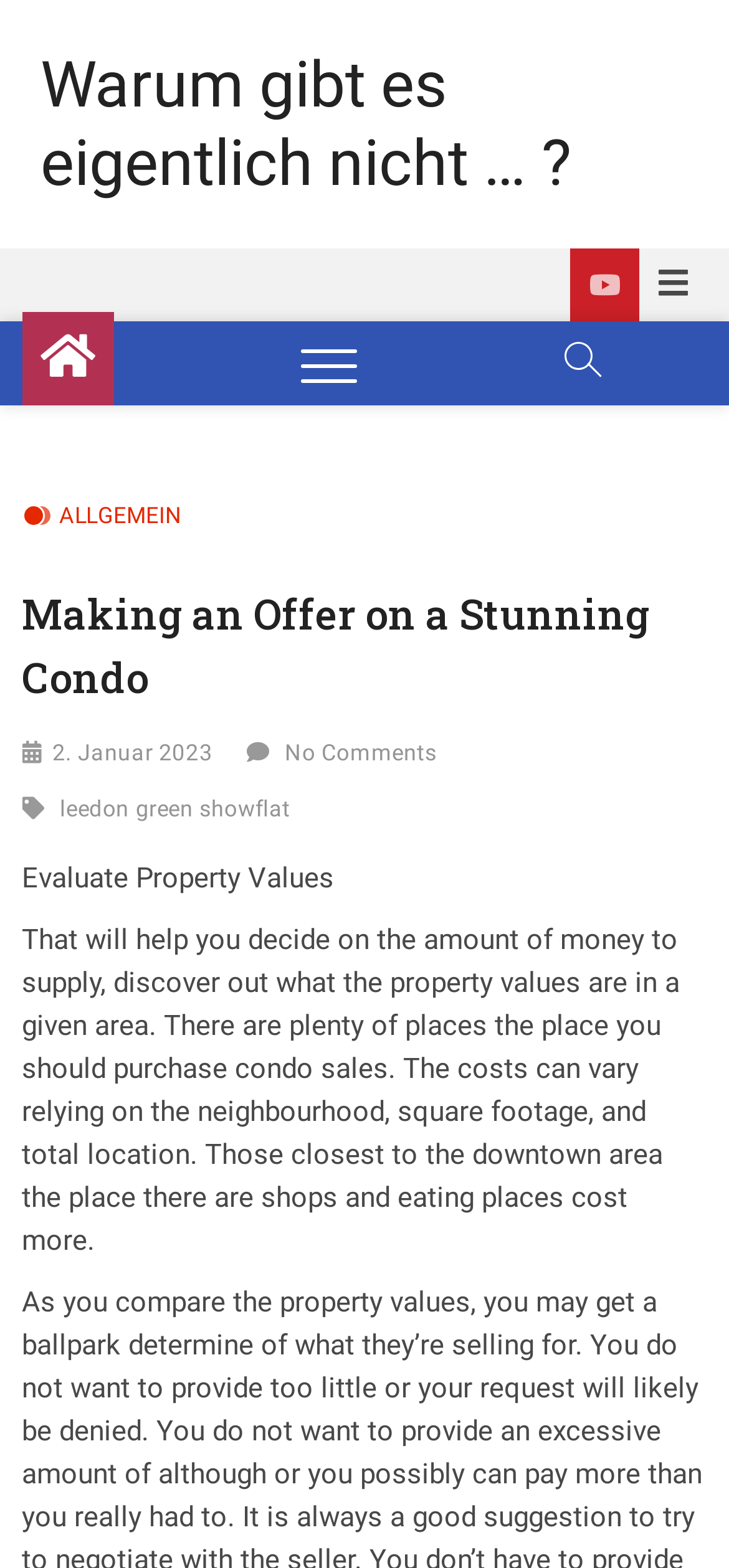By analyzing the image, answer the following question with a detailed response: What is the purpose of evaluating property values?

I found the purpose of evaluating property values by reading the static text in the article, which states that evaluating property values will help decide on the amount of money to supply.